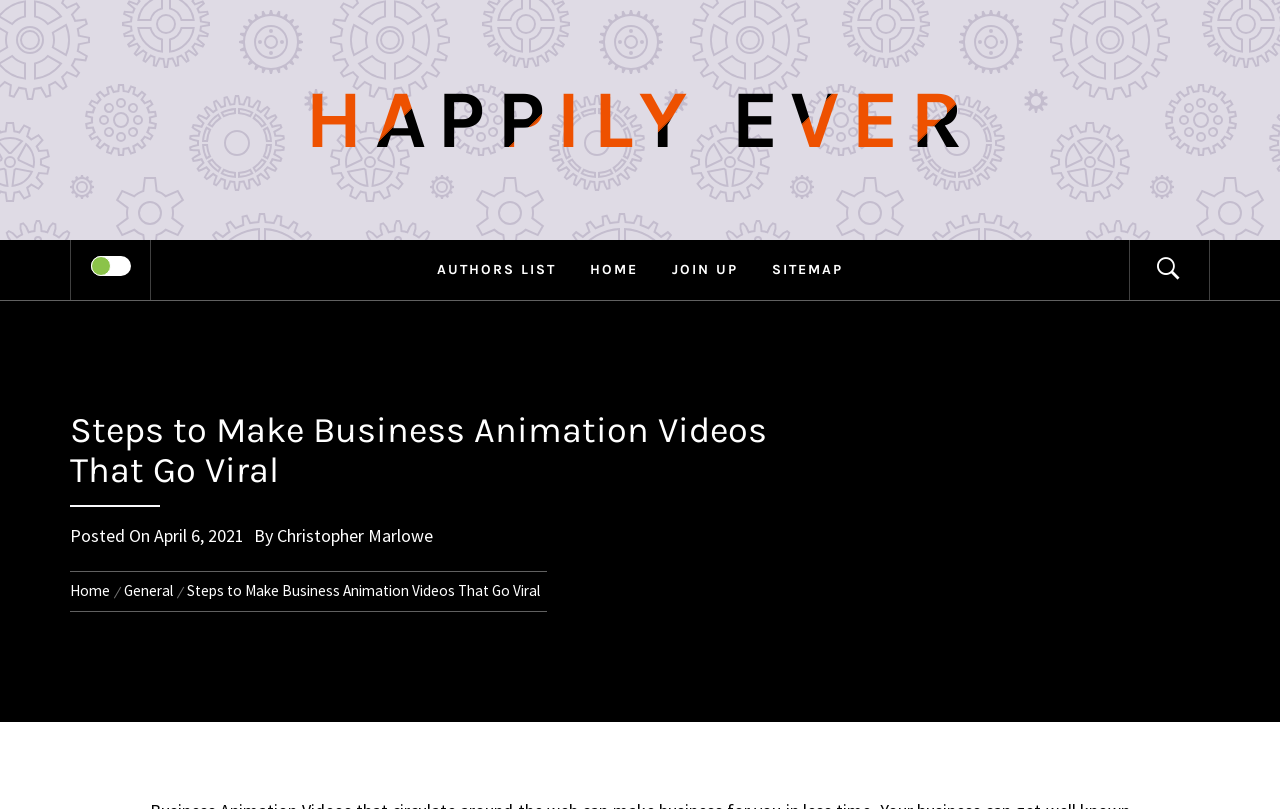Please look at the image and answer the question with a detailed explanation: What is the website's name?

I found the website's name by looking at the link with the text 'HAPPILY EVER' at the top of the page, which indicates that the website's name is 'Happily Ever'.